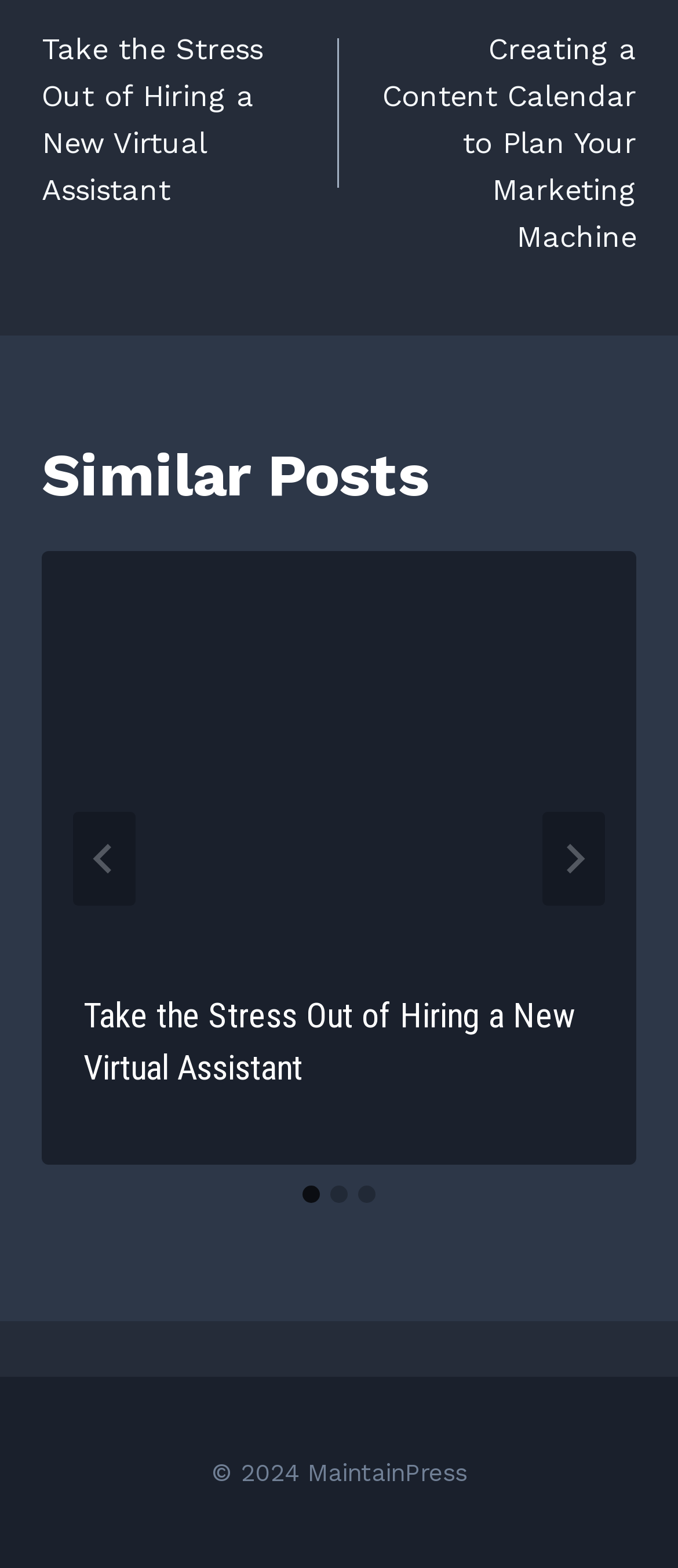Return the bounding box coordinates of the UI element that corresponds to this description: "alt="Image"". The coordinates must be given as four float numbers in the range of 0 and 1, [left, top, right, bottom].

None